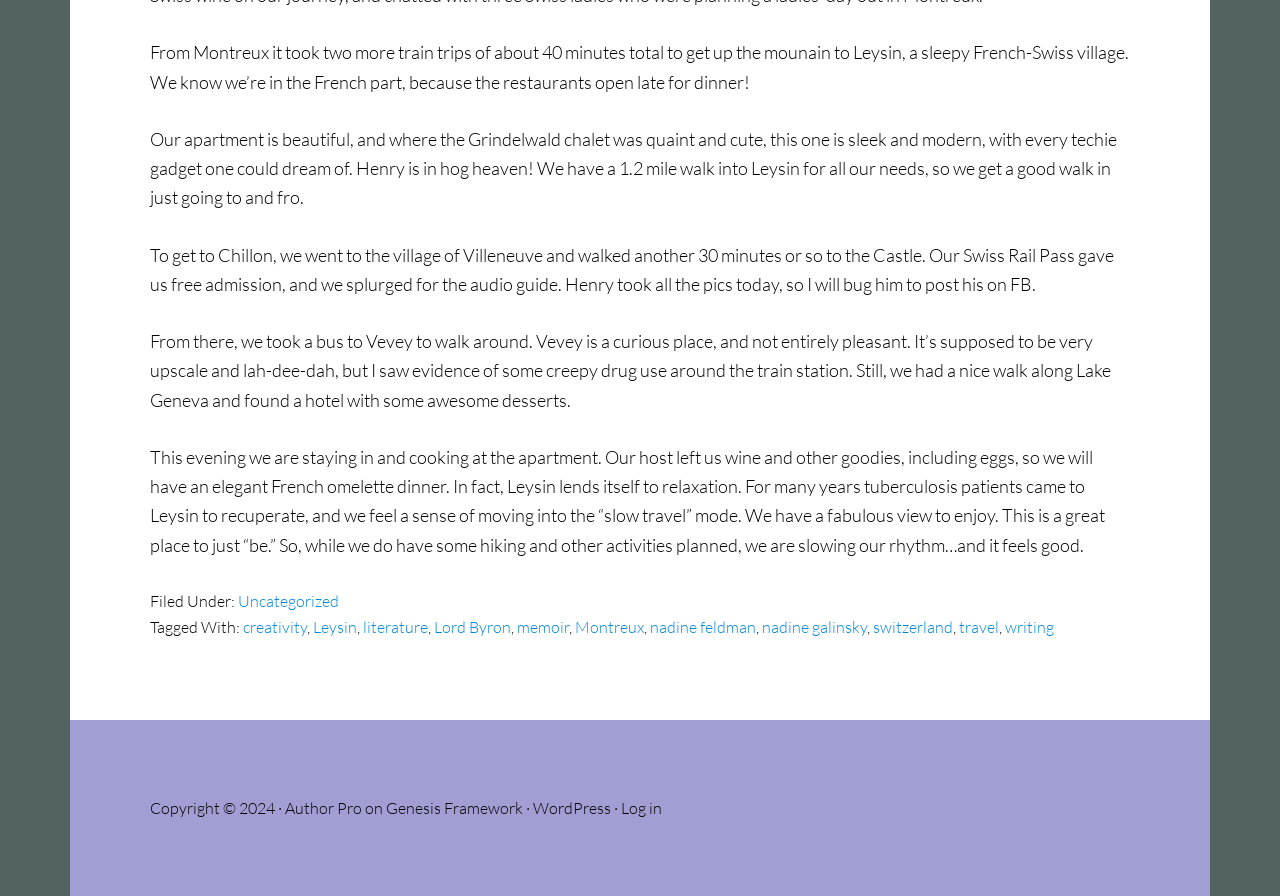Specify the bounding box coordinates of the element's area that should be clicked to execute the given instruction: "Leave a comment". The coordinates should be four float numbers between 0 and 1, i.e., [left, top, right, bottom].

None